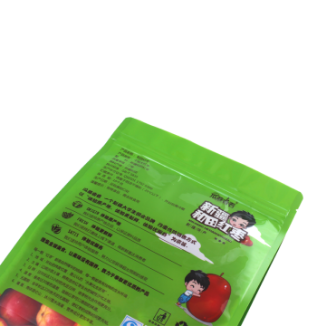Explain the details of the image you are viewing.

This image showcases a vibrant green spout pouch designed for packaging, featuring illustrations of fresh apples and a playful cartoon character. The pouch includes important product information printed on its surface in both English and Chinese, outlining details such as ingredients, nutritional information, and barcodes. The bright color and engaging graphics make it visually appealing, drawing attention to the freshness of the contents inside. This packaging is ideal for beverages or snacks, suggesting convenience and accessibility for users looking for easy-to-use packaging solutions. The design effectively combines functionality with attractive visual elements.